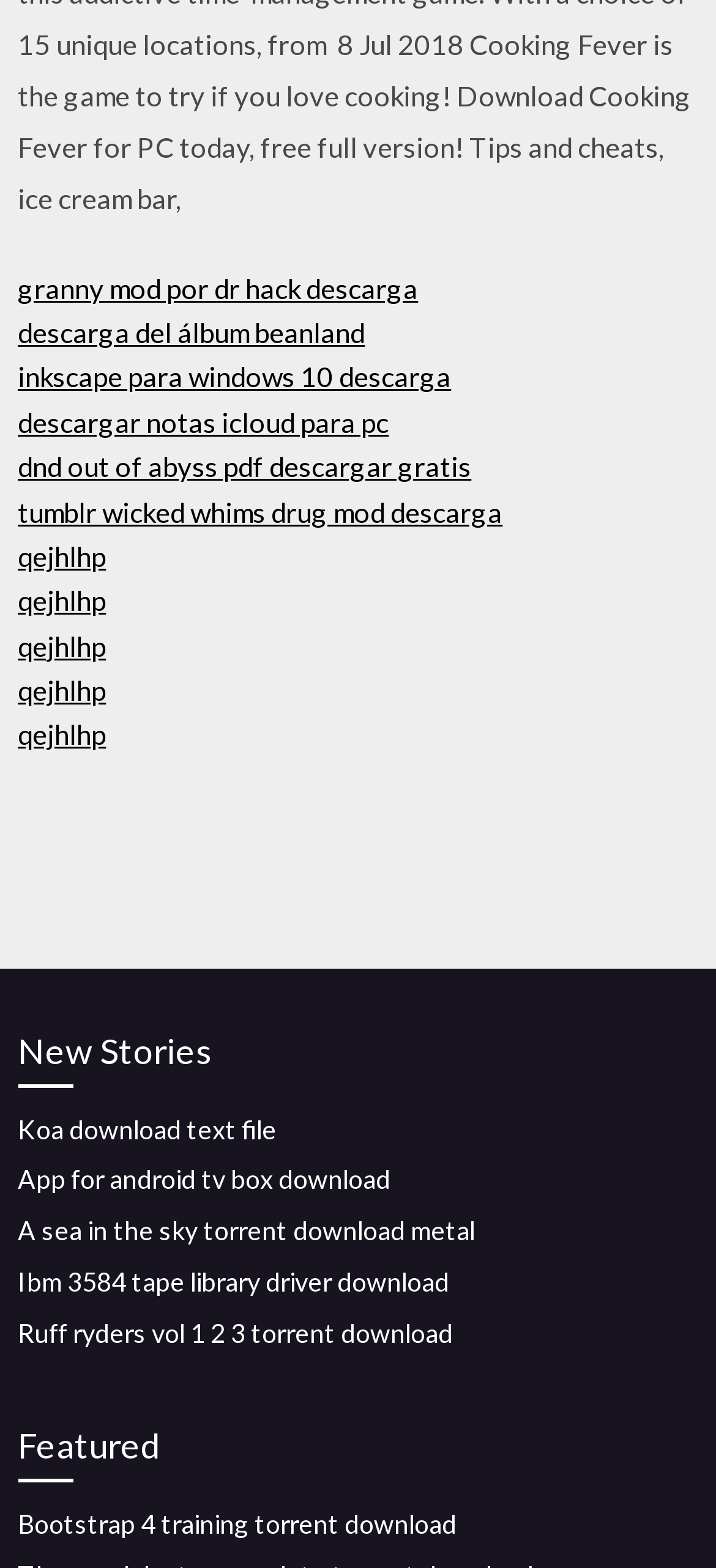Please determine the bounding box coordinates for the element that should be clicked to follow these instructions: "download bootstrap 4 training torrent".

[0.025, 0.962, 0.638, 0.982]